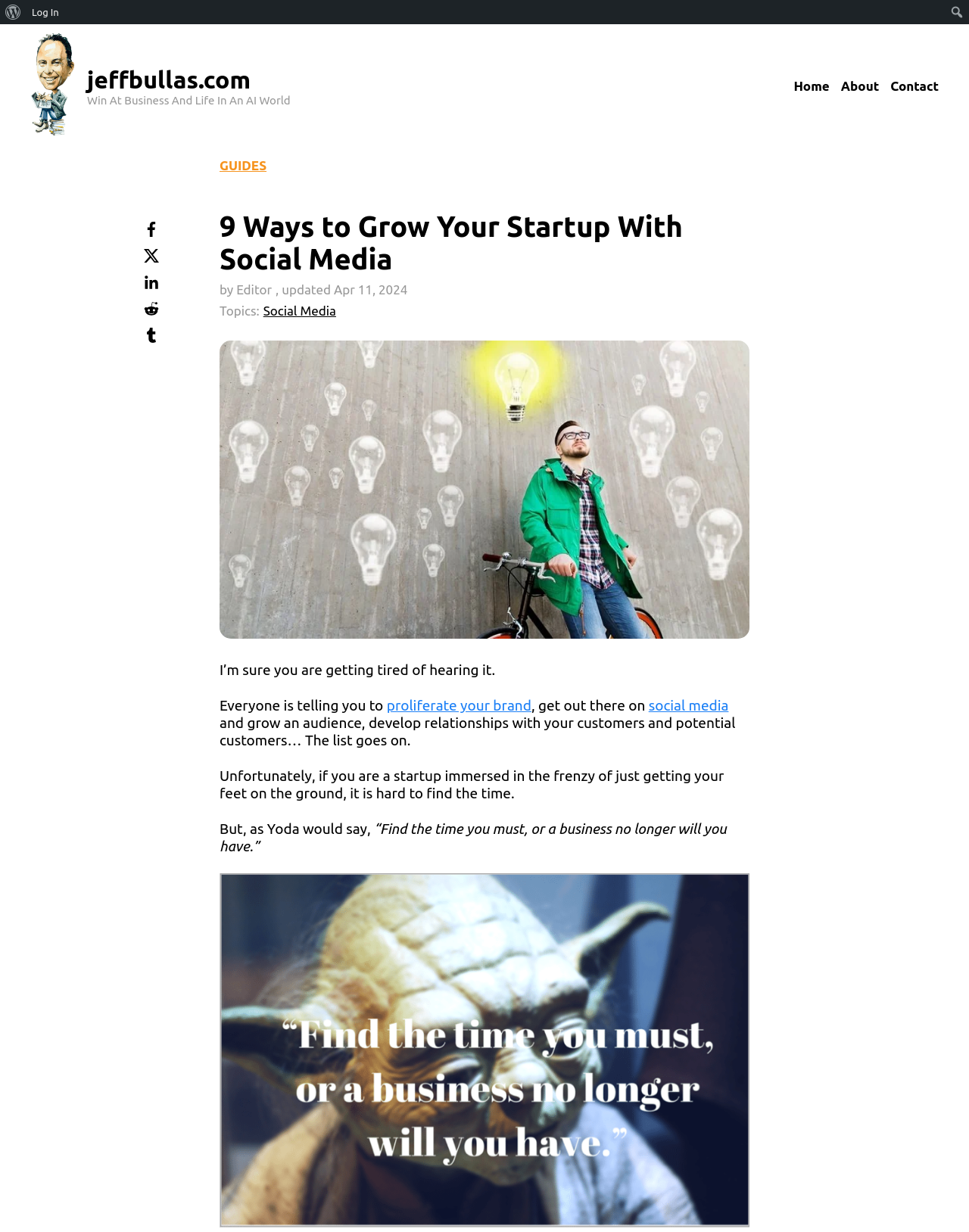Given the element description "Social Media" in the screenshot, predict the bounding box coordinates of that UI element.

[0.272, 0.246, 0.347, 0.258]